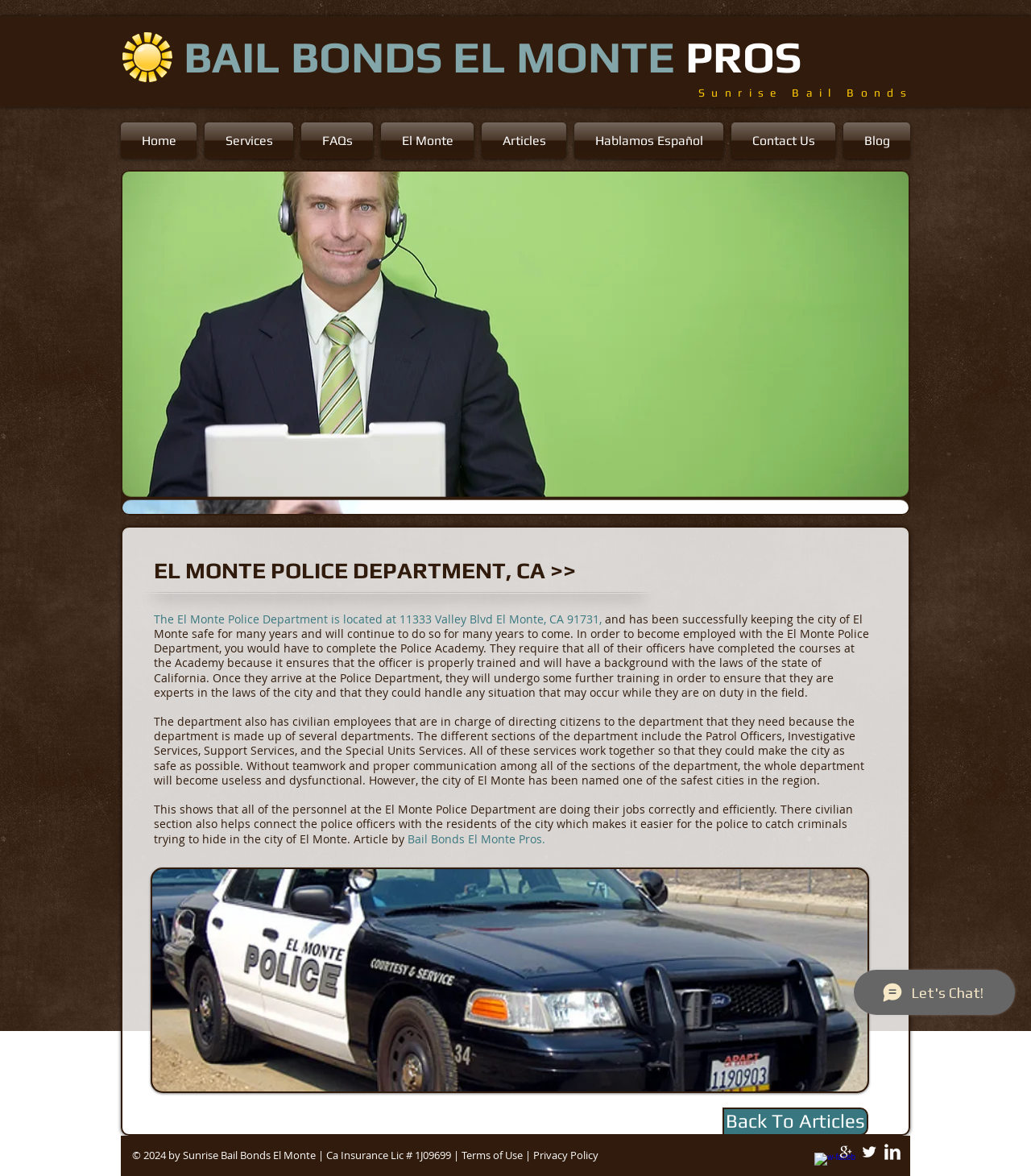Please locate the clickable area by providing the bounding box coordinates to follow this instruction: "Read the 'Articles'".

[0.463, 0.104, 0.553, 0.135]